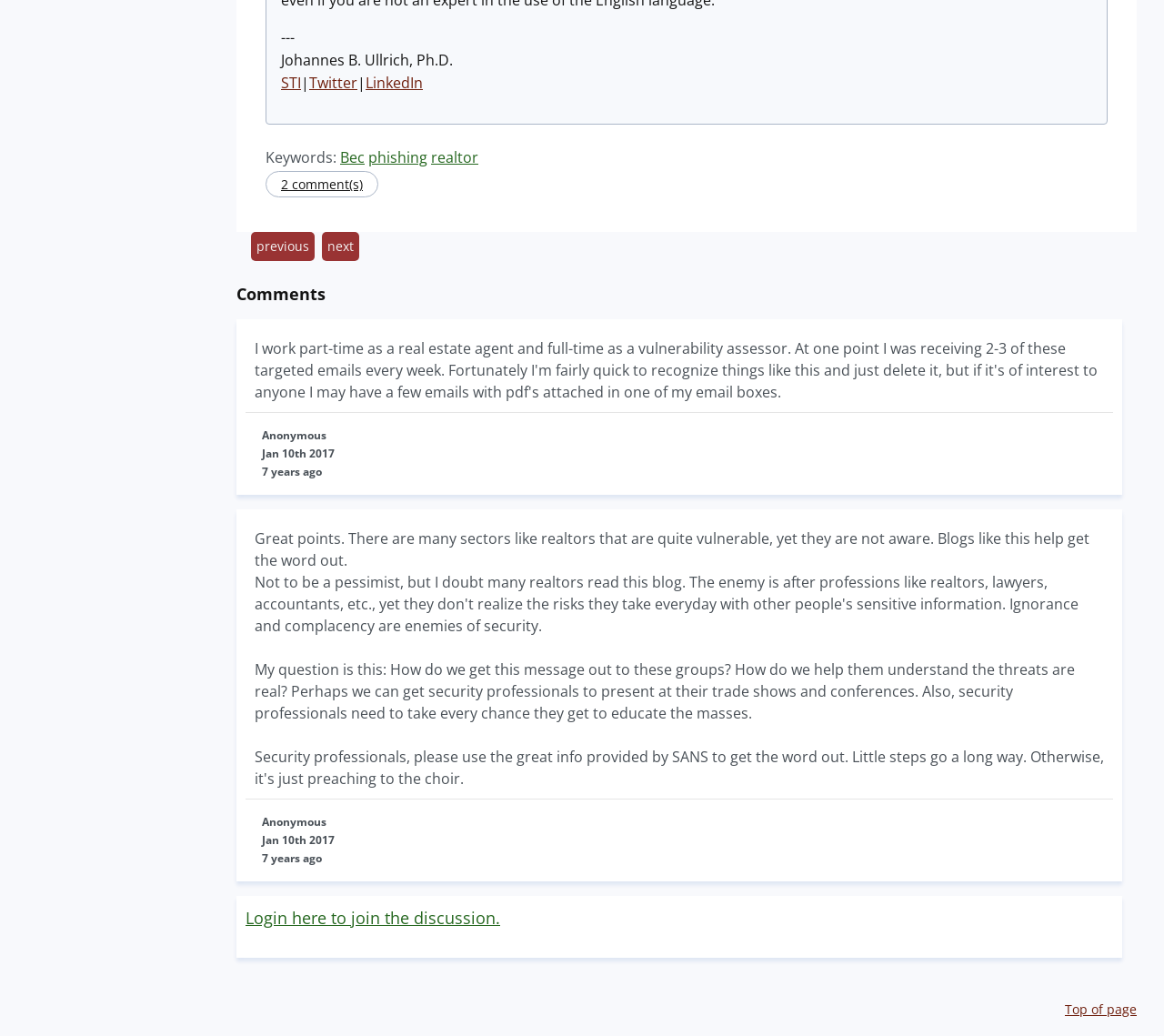Provide the bounding box coordinates of the HTML element this sentence describes: "2 comment(s)".

[0.228, 0.165, 0.325, 0.191]